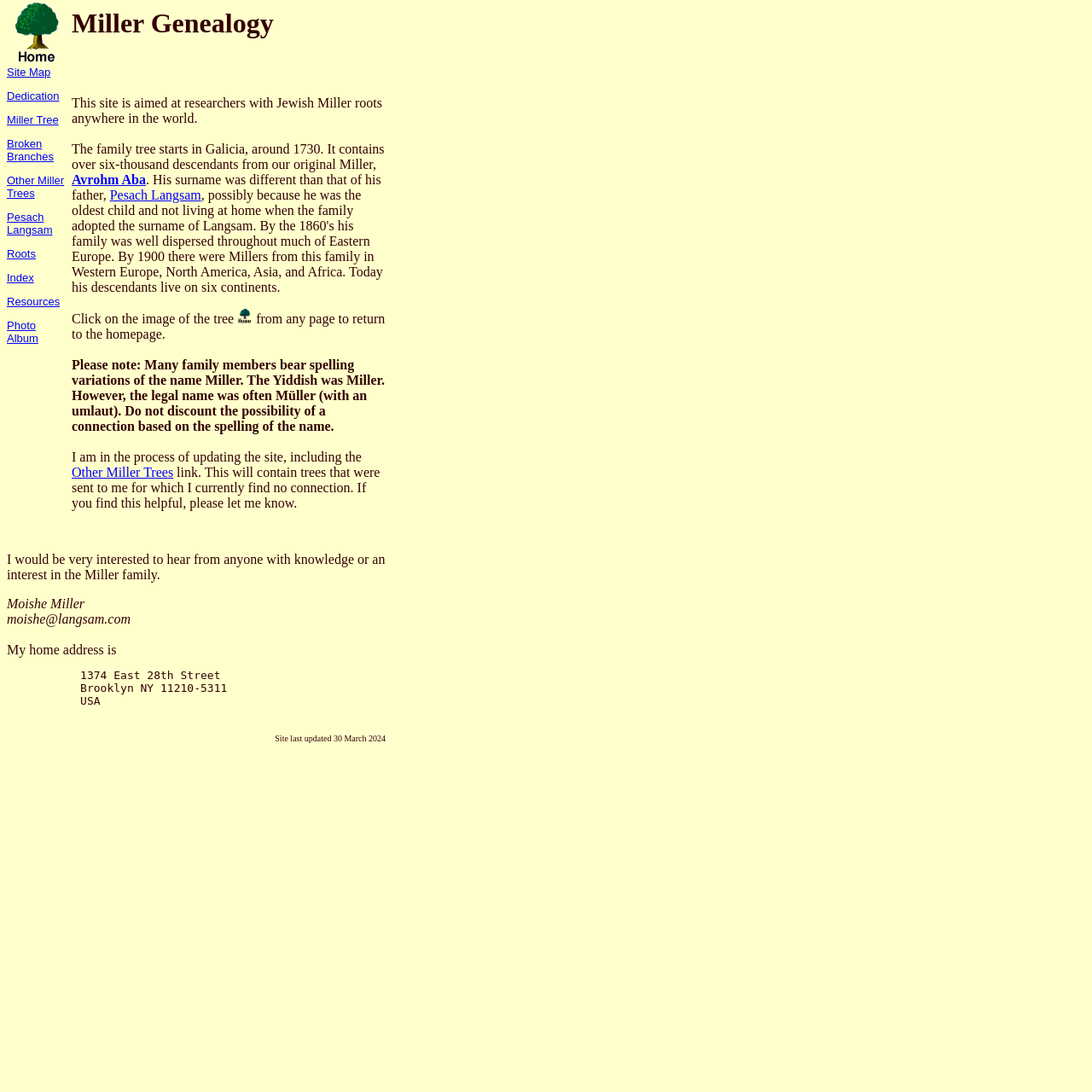What is the name of the original Miller?
Based on the visual, give a brief answer using one word or a short phrase.

Avrohm Aba